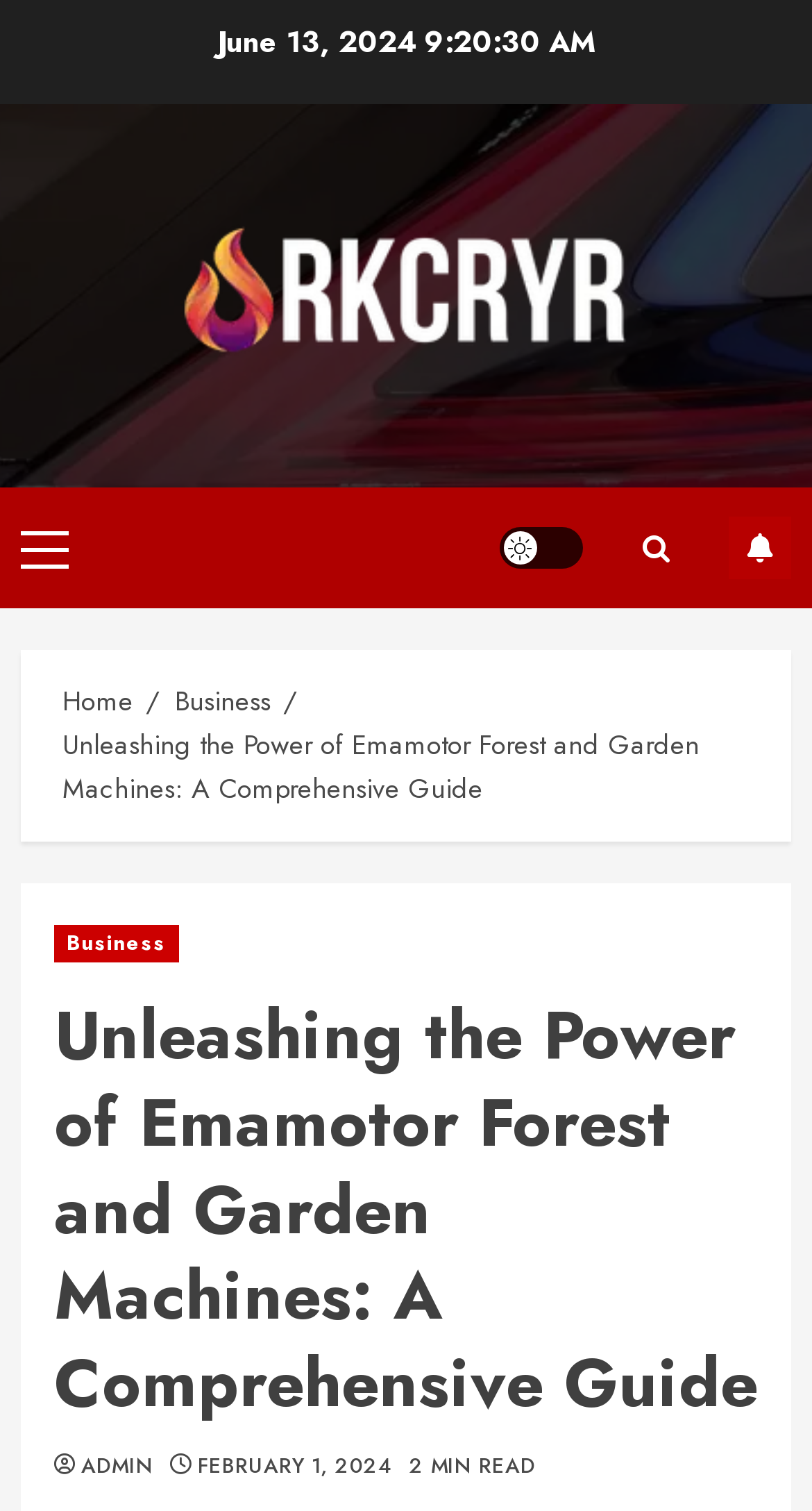Specify the bounding box coordinates of the area that needs to be clicked to achieve the following instruction: "Toggle the 'Light/Dark Button'".

[0.615, 0.349, 0.718, 0.376]